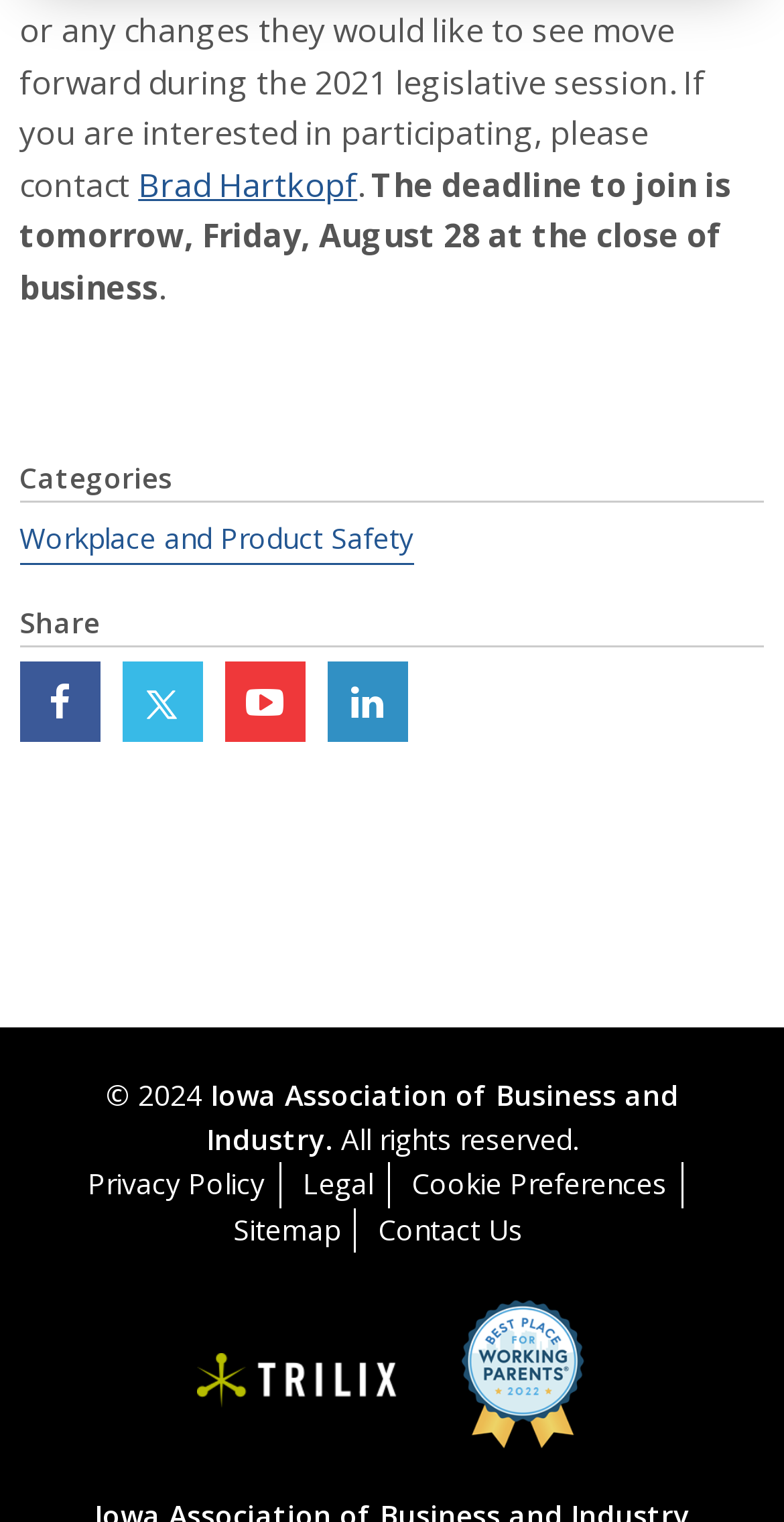Can you specify the bounding box coordinates of the area that needs to be clicked to fulfill the following instruction: "Click the 'Join ABI' link"?

[0.212, 0.004, 0.955, 0.064]